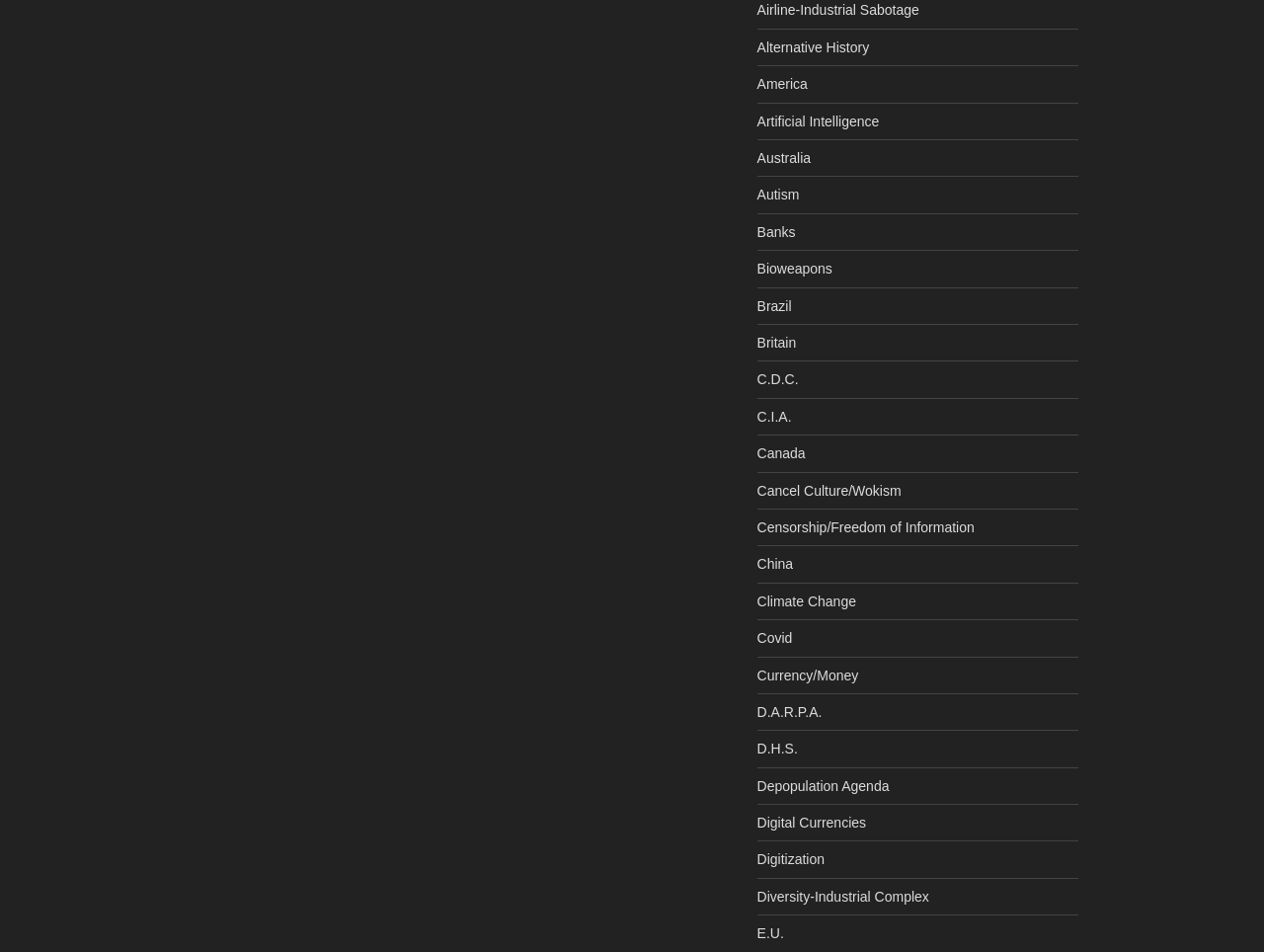Pinpoint the bounding box coordinates of the clickable area needed to execute the instruction: "Read about the Depopulation Agenda". The coordinates should be specified as four float numbers between 0 and 1, i.e., [left, top, right, bottom].

[0.599, 0.817, 0.703, 0.834]